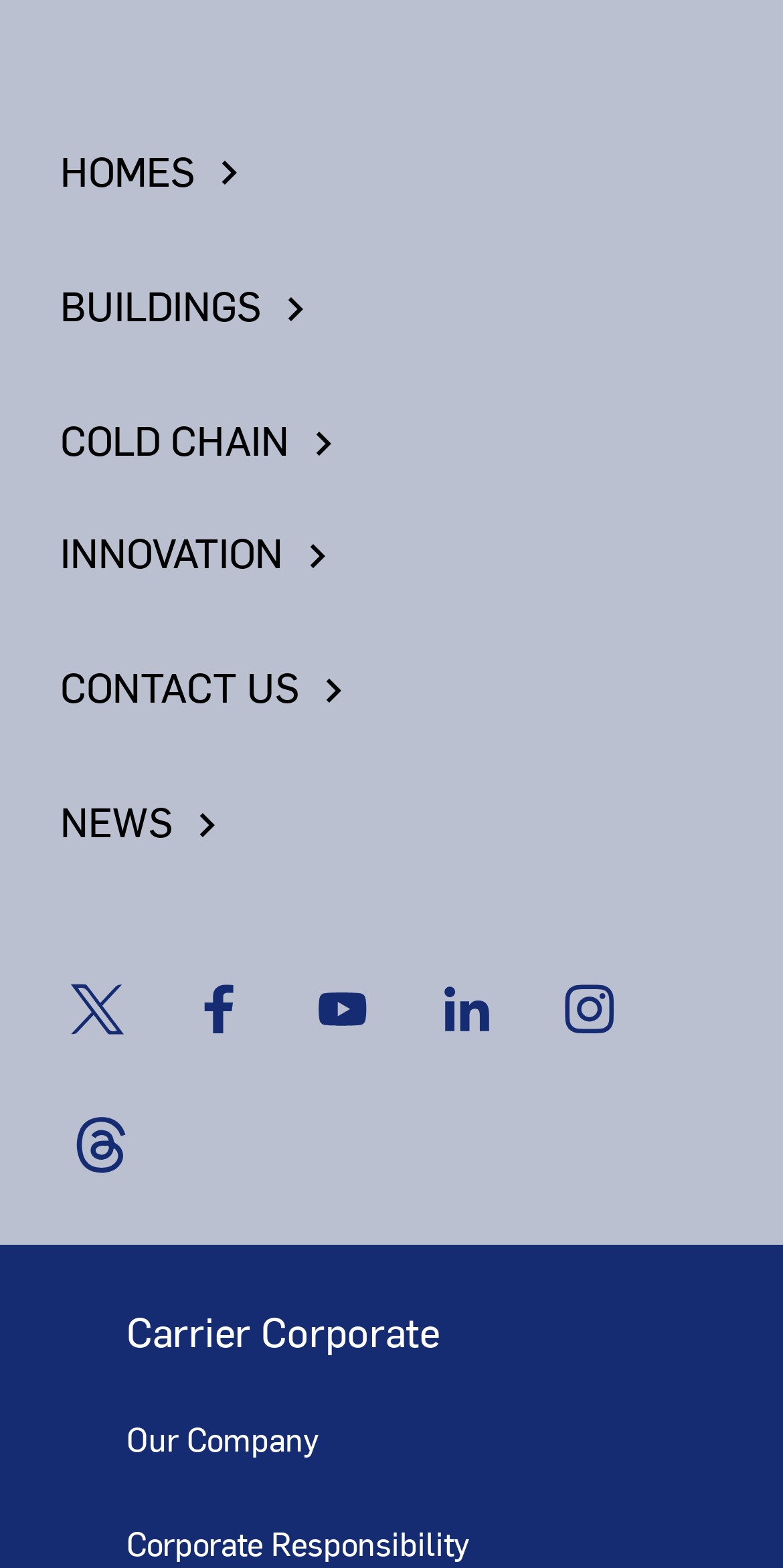Provide the bounding box coordinates of the section that needs to be clicked to accomplish the following instruction: "Go to Homes page."

[0.077, 0.093, 0.923, 0.124]